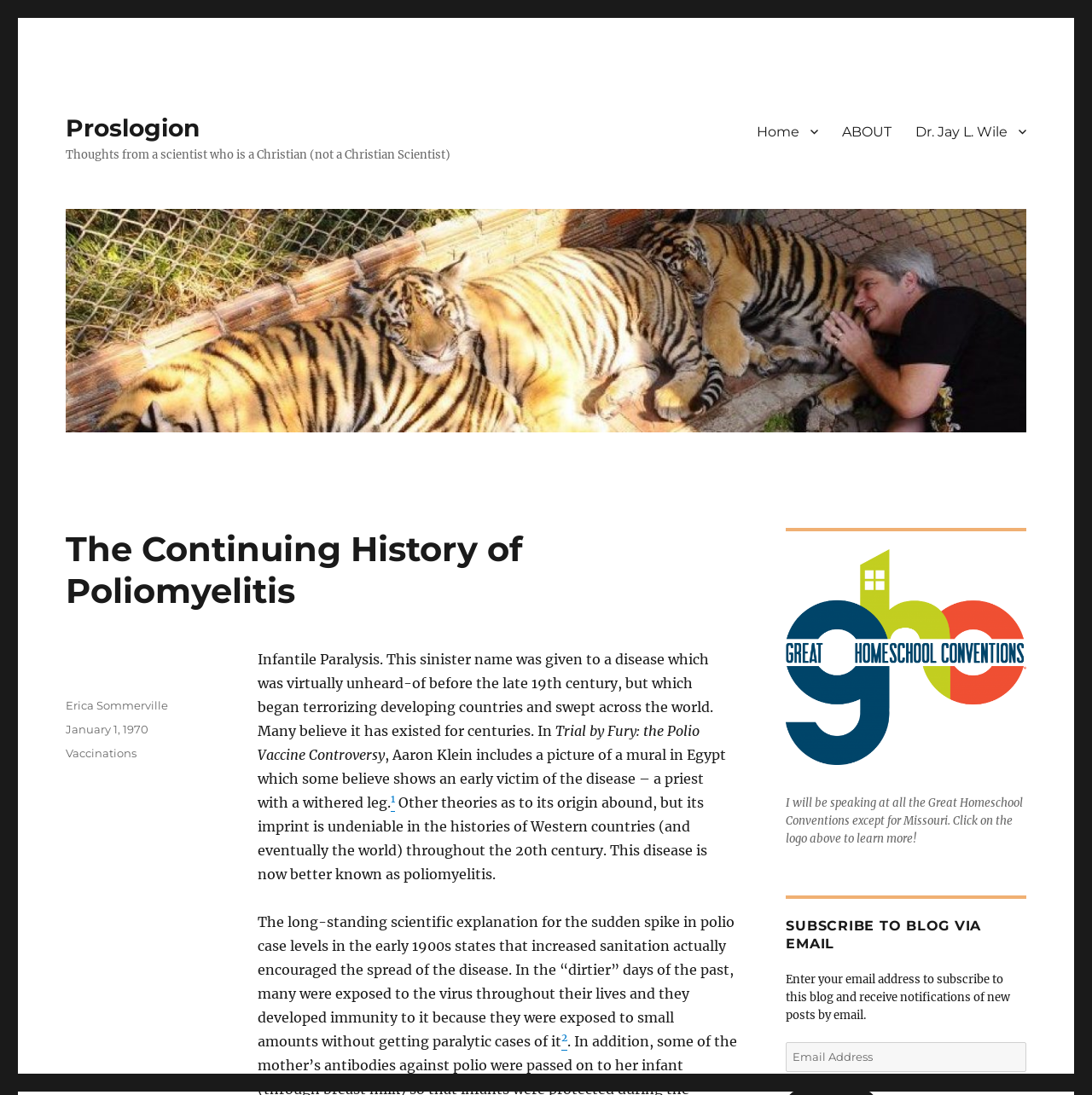Give a detailed account of the webpage's layout and content.

The webpage is about the history of poliomyelitis, also known as infantile paralysis. At the top, there is a link to "Proslogion" and a brief description of the website's author, a scientist who is a Christian. To the right of this section, there is a navigation menu with links to "Home", "ABOUT", and "Dr. Jay L. Wile".

Below the navigation menu, there is a large section dedicated to the article about poliomyelitis. The article's title, "The Continuing History of Poliomyelitis", is displayed prominently. The text describes the disease, its history, and its impact on the world. There are several paragraphs of text, with links to references and superscript numbers indicating citations.

To the right of the article, there is an image with a figure caption that promotes the author's speaking engagements at homeschool conventions. Below the image, there is a heading that invites readers to subscribe to the blog via email. A text box is provided for readers to enter their email address, along with a brief description of the subscription process.

At the bottom of the page, there is a footer section that displays the author's name, the date the article was posted, and categories related to the article, including "Vaccinations".